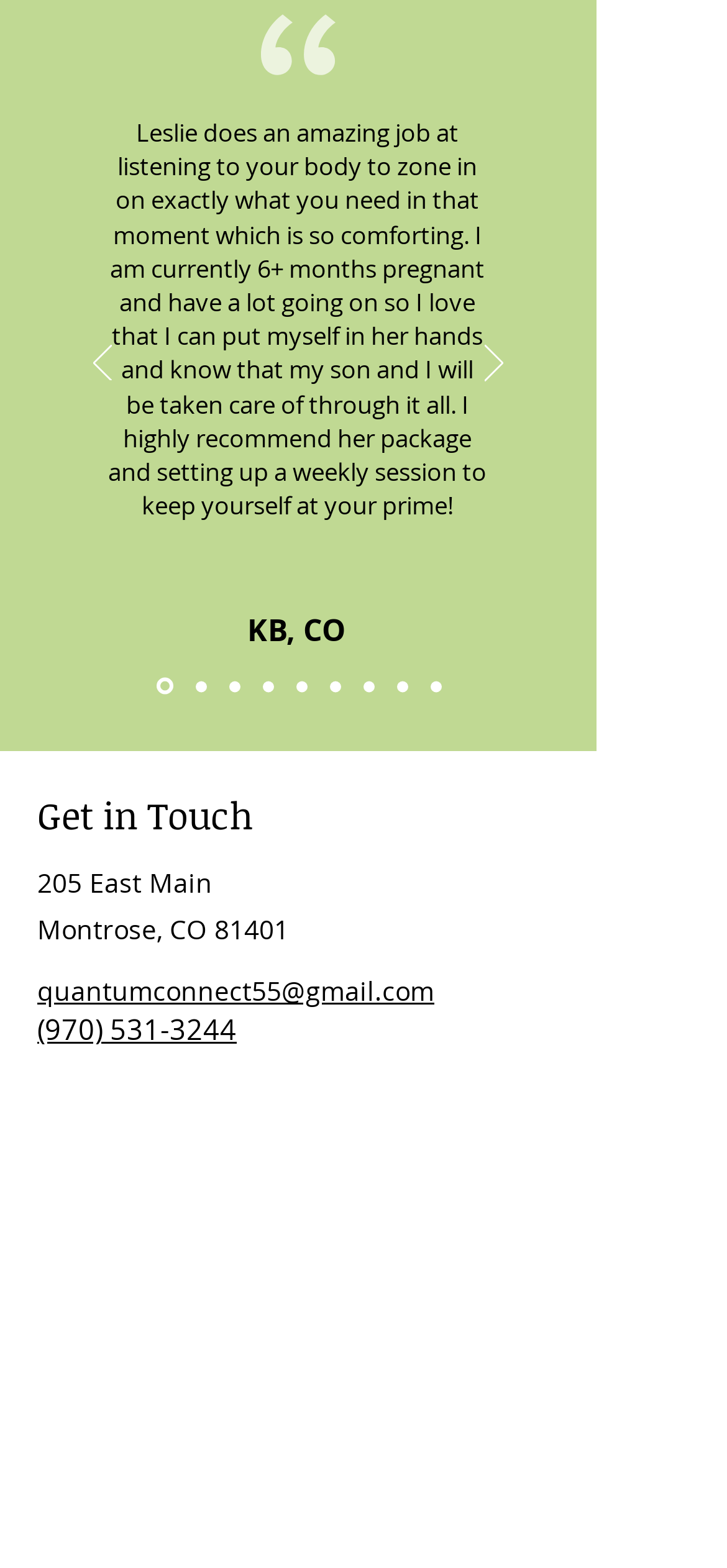How many social media links are present in the Social Bar?
Answer with a single word or phrase, using the screenshot for reference.

2